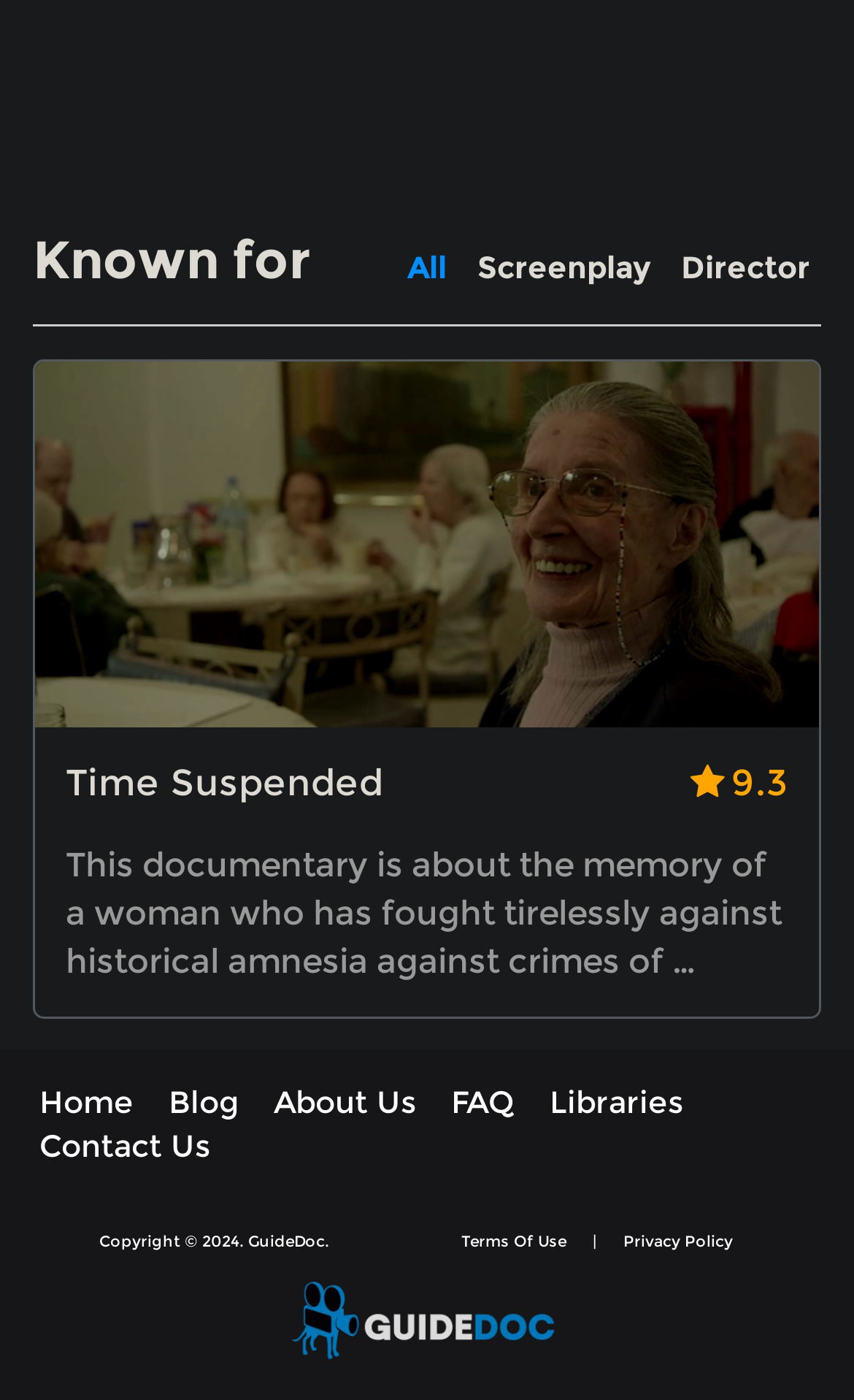What are the categories listed under 'Known for'? From the image, respond with a single word or brief phrase.

All, Screenplay, Director